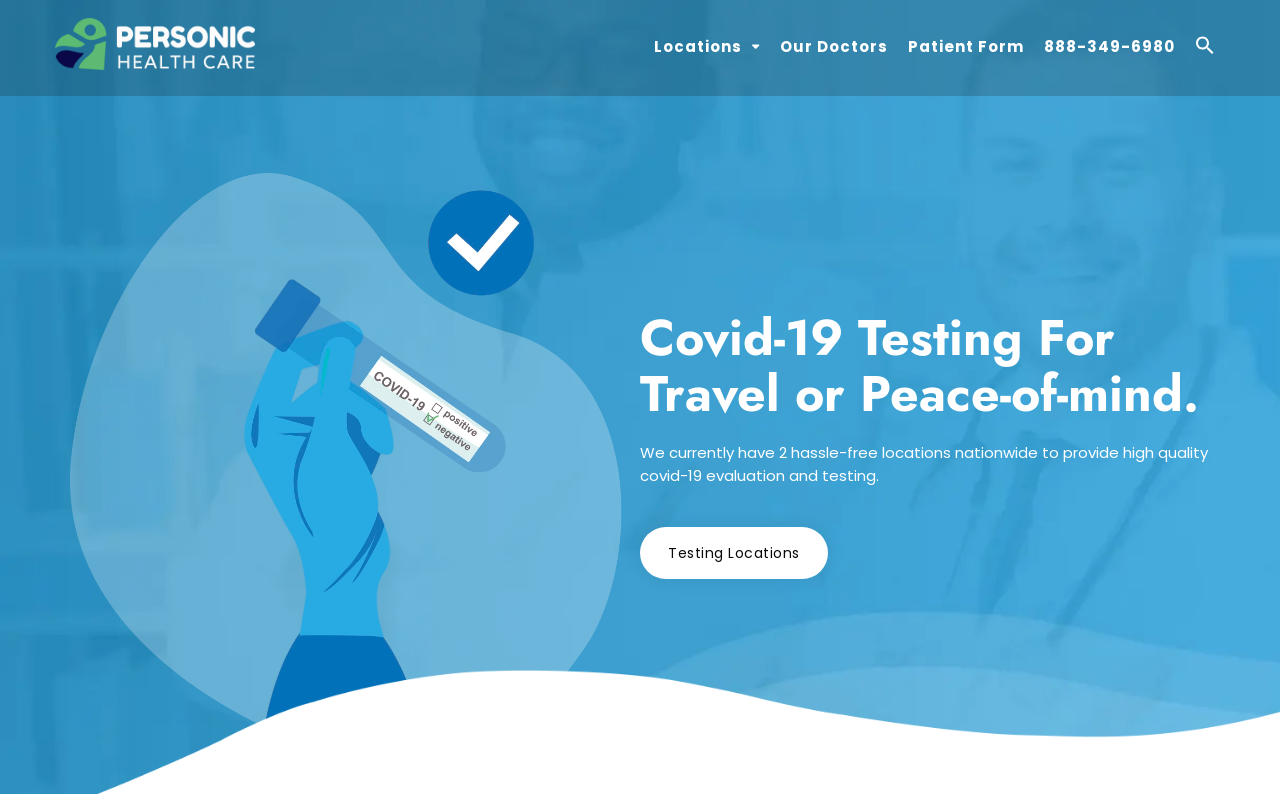What is the phone number provided on the webpage?
Provide a one-word or short-phrase answer based on the image.

888-349-6980